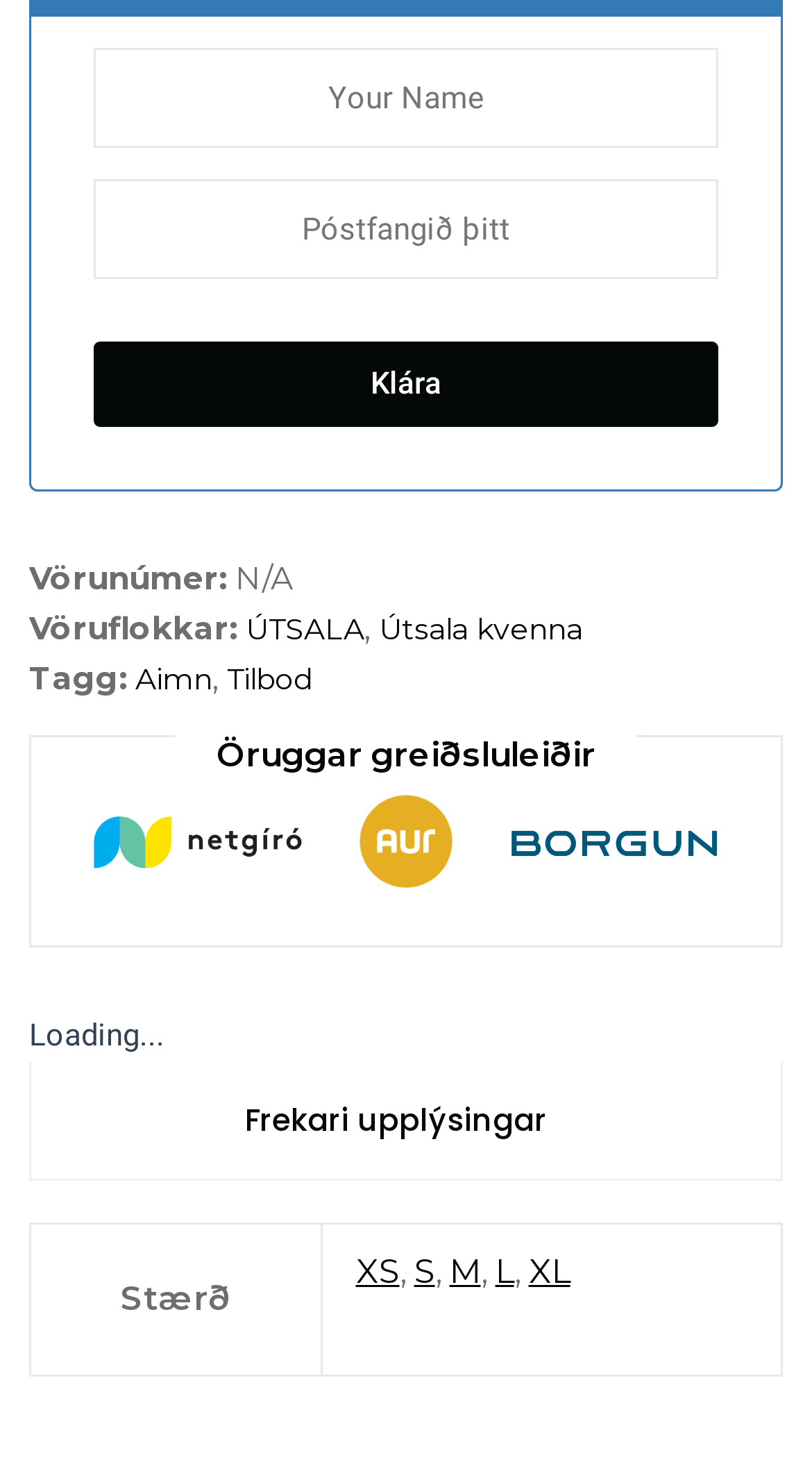Find the bounding box coordinates for the HTML element specified by: "Útsala kvenna".

[0.467, 0.415, 0.718, 0.44]